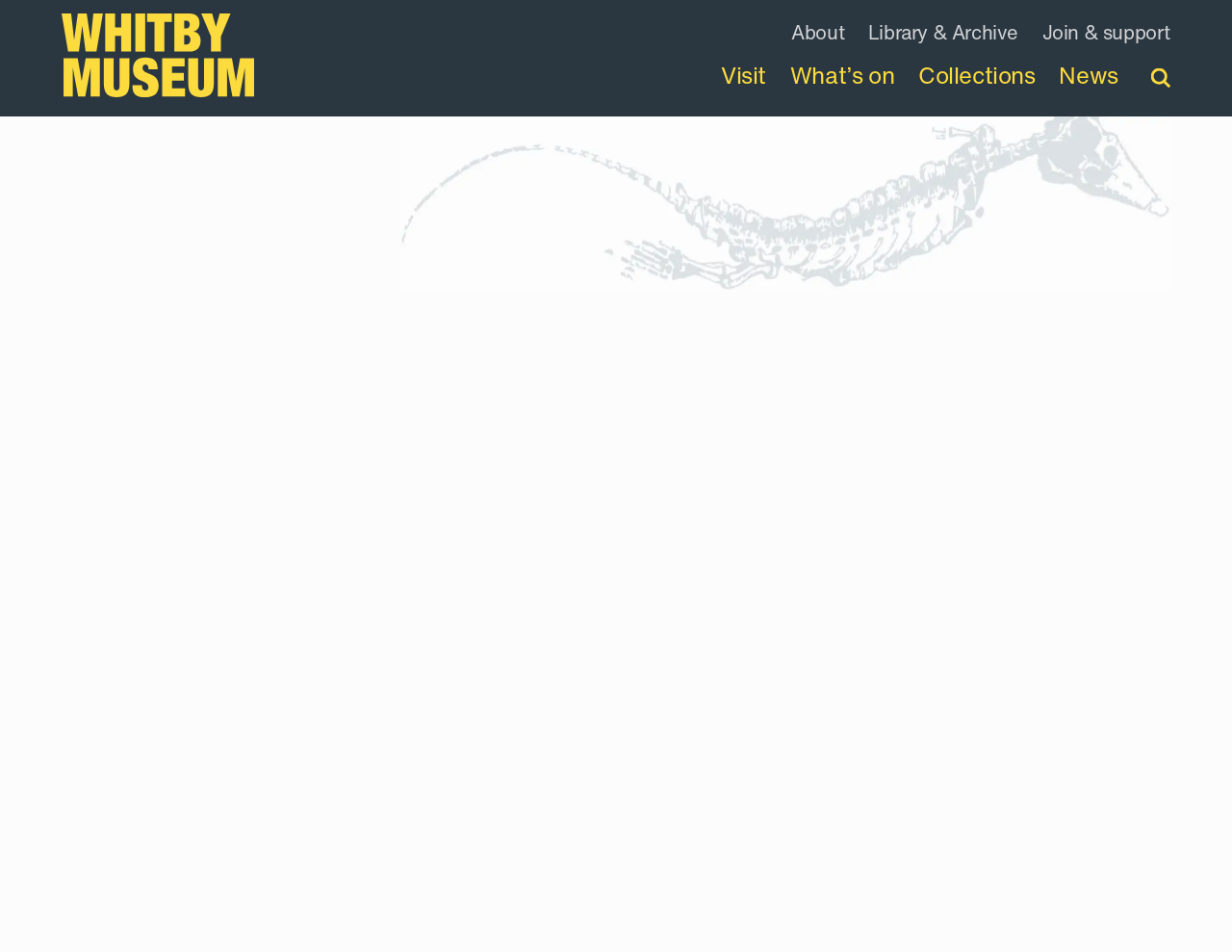Please provide a detailed answer to the question below based on the screenshot: 
What is the search function for?

The search function is located at the top-right corner of the webpage, and it allows users to search for specific content within the website.